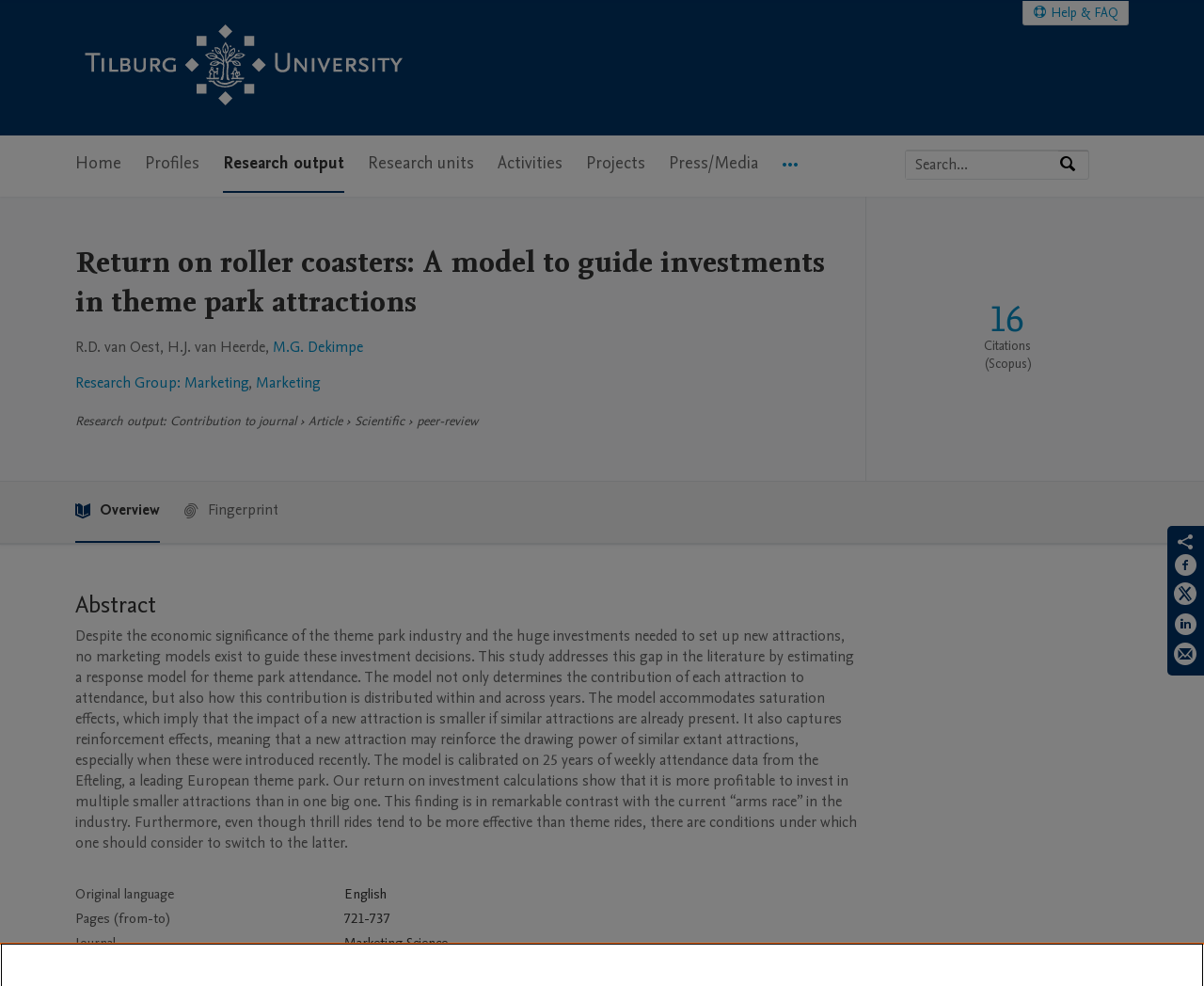Determine the bounding box coordinates of the target area to click to execute the following instruction: "Share on Facebook."

[0.975, 0.561, 0.995, 0.591]